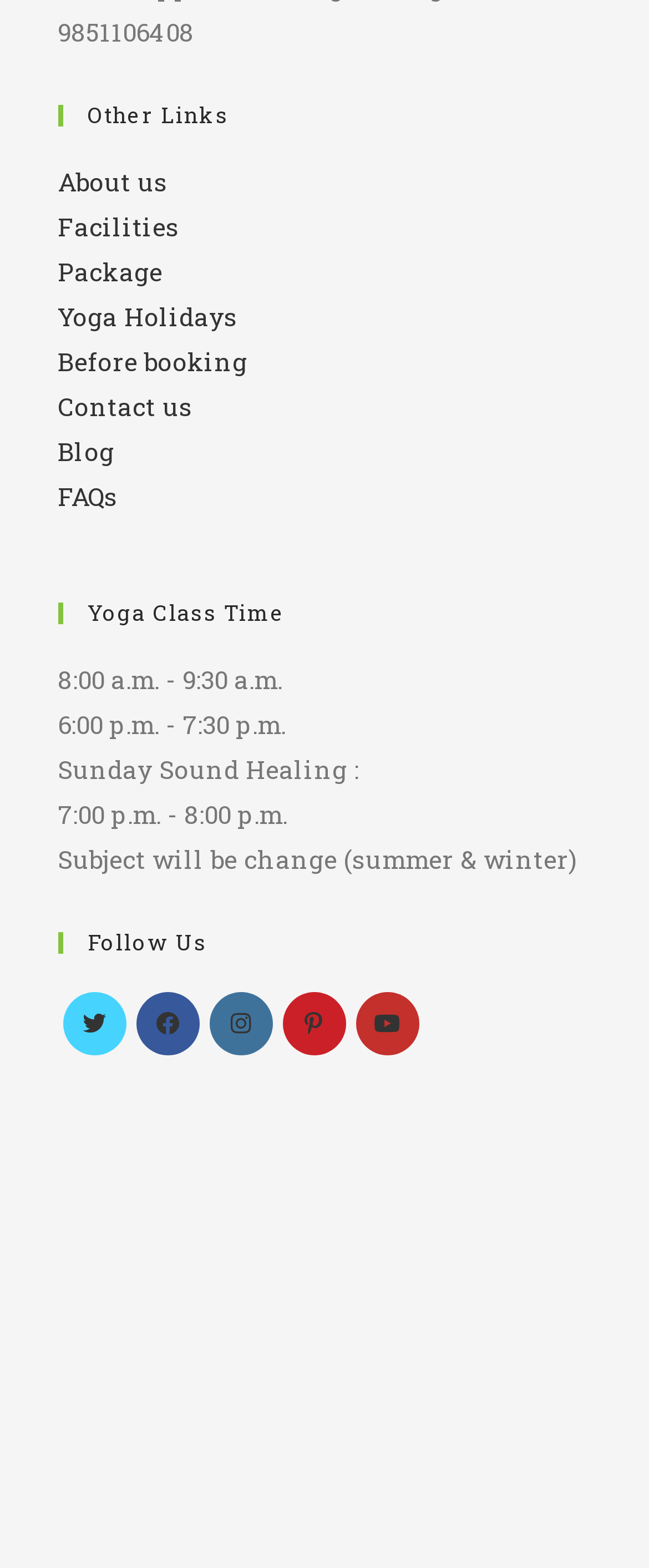Please examine the image and answer the question with a detailed explanation:
What type of content is available in the 'Blog' section?

The 'Blog' section is likely to contain articles or blog posts related to yoga, providing users with information, tips, or insights about yoga practices.